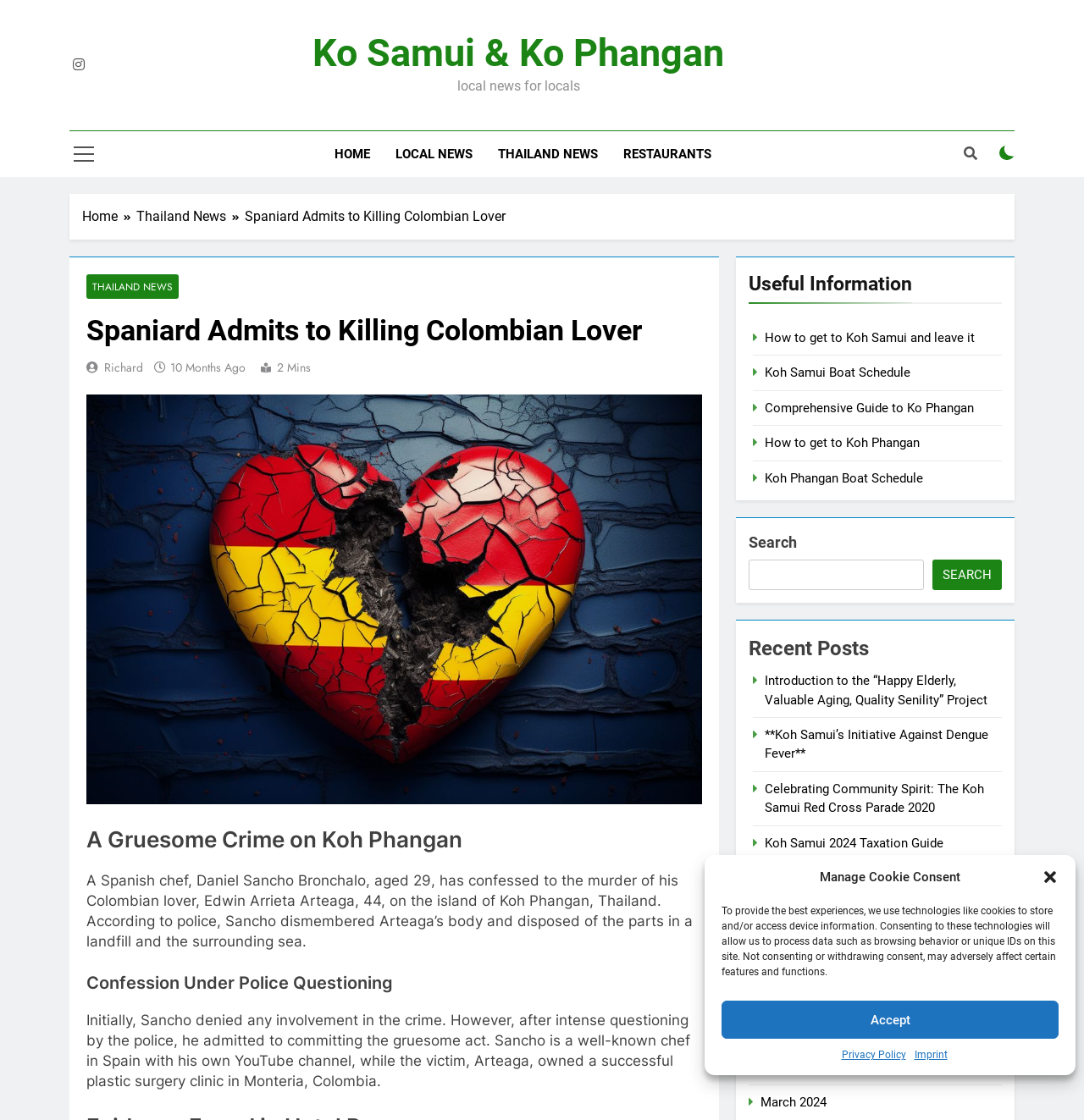Please determine the bounding box coordinates for the element with the description: "Comprehensive Guide to Ko Phangan".

[0.706, 0.357, 0.899, 0.371]